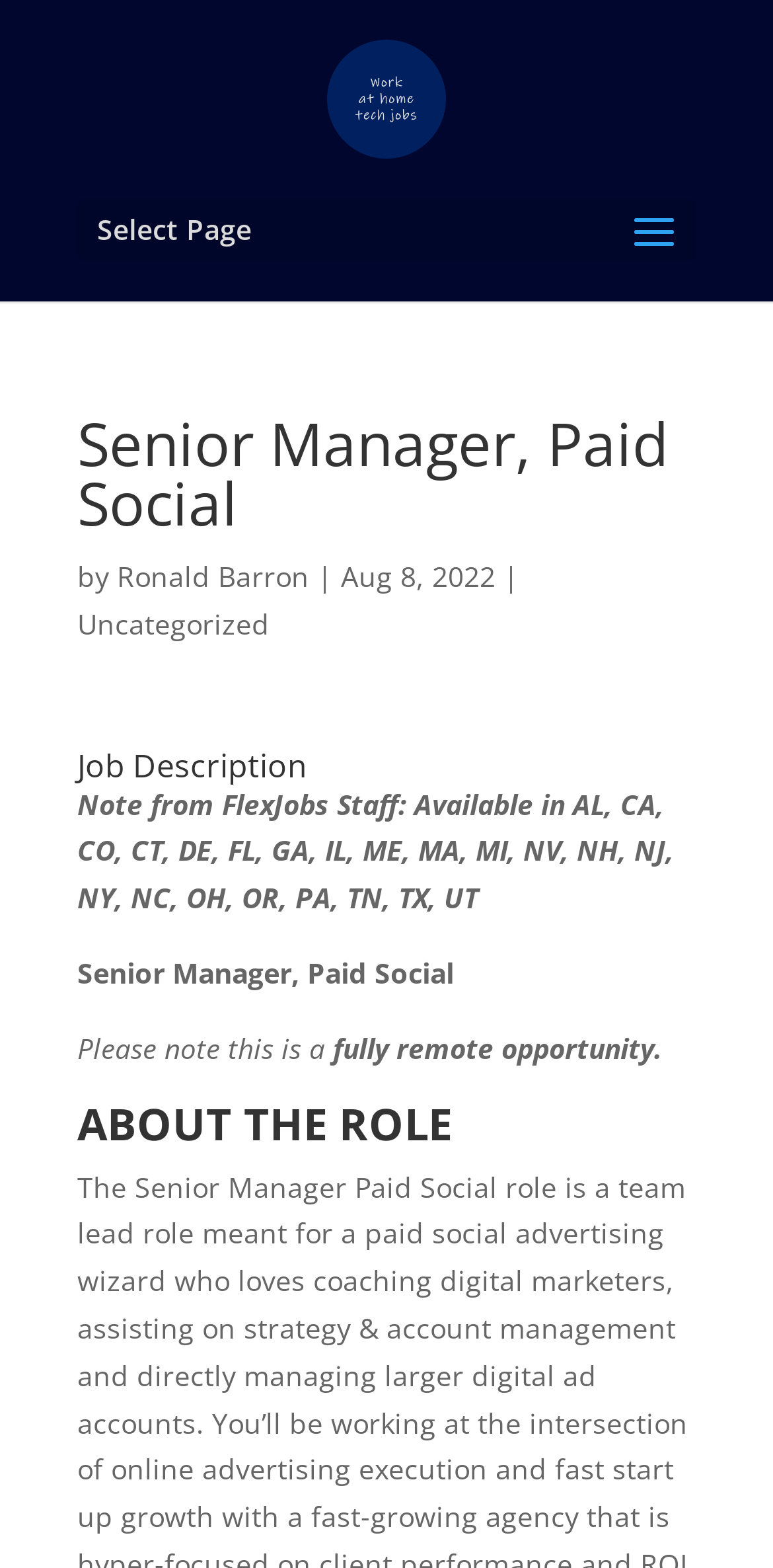Based on the image, provide a detailed response to the question:
What type of job is available?

The type of job can be found in the job description section, which mentions that it is a fully remote opportunity.